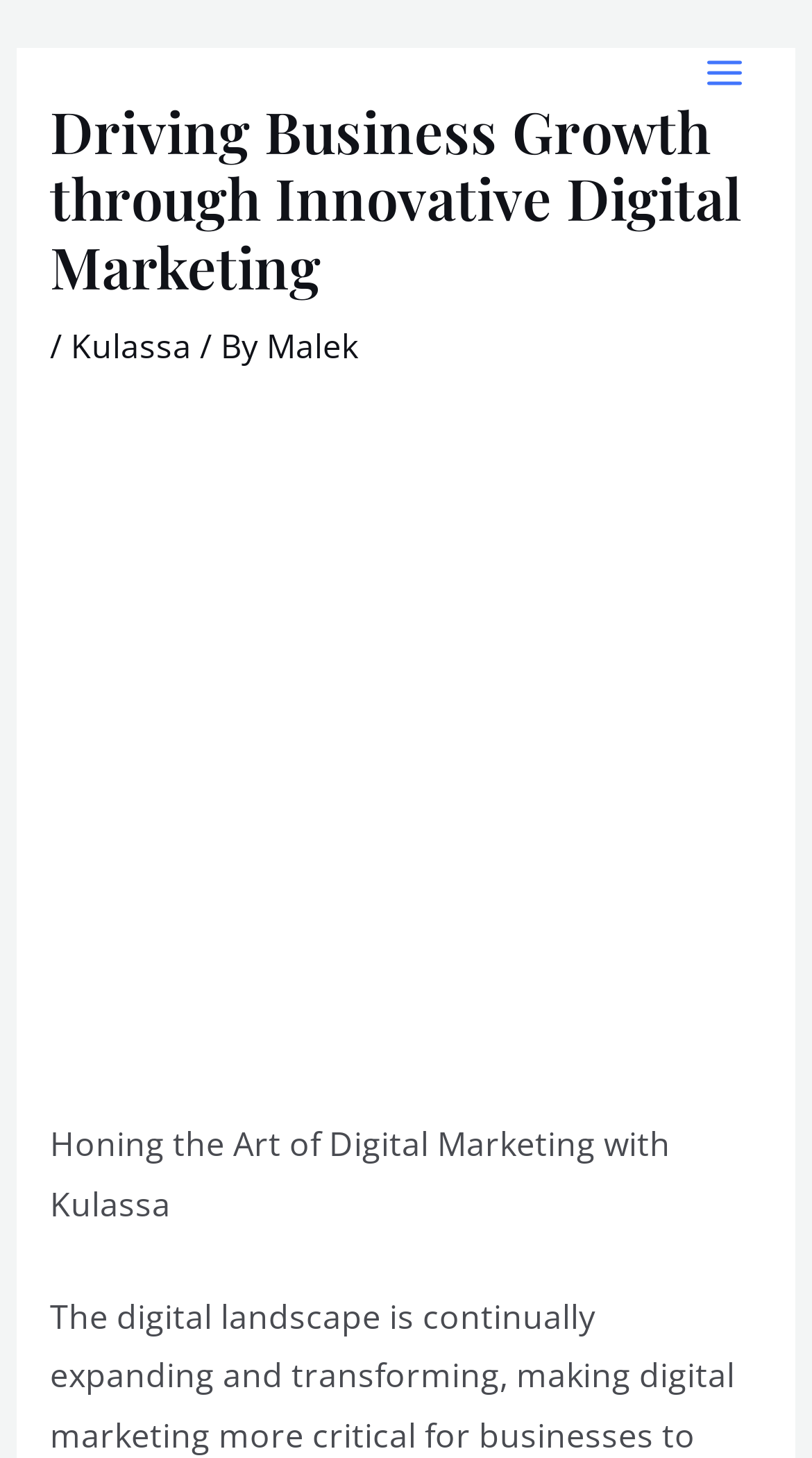From the element description: "Kulassa", extract the bounding box coordinates of the UI element. The coordinates should be expressed as four float numbers between 0 and 1, in the order [left, top, right, bottom].

[0.087, 0.221, 0.236, 0.253]